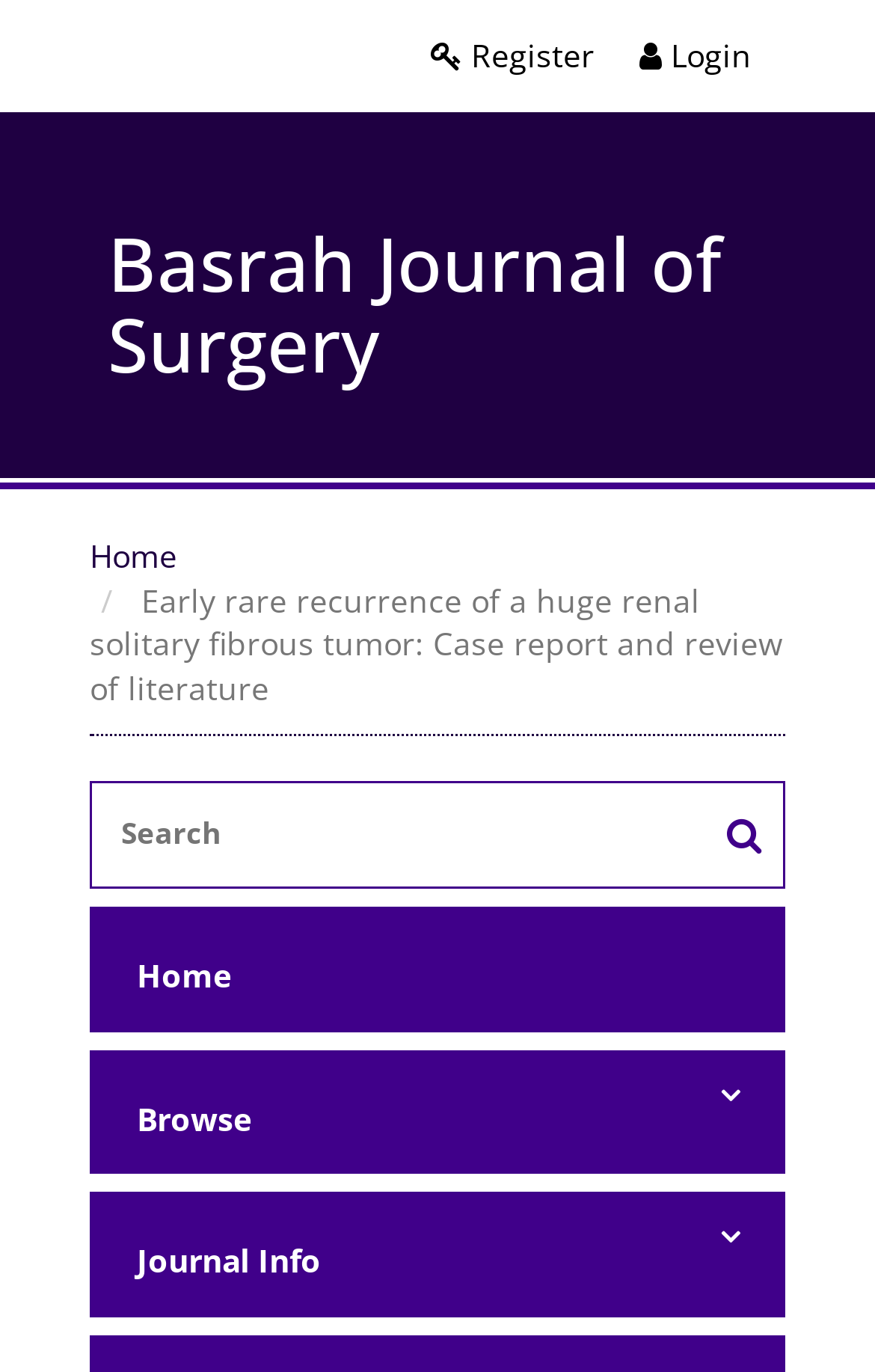Create a detailed description of the webpage's content and layout.

The webpage appears to be a scientific article or case report, specifically about a rare recurrence of a huge renal solitary fibrous tumor. 

At the top right corner, there are two links, "Register" and "Login", which are positioned side by side. Below these links, there is a larger link "Basrah Journal of Surgery" that spans almost the entire width of the page. This link also has a heading with the same text, which is slightly smaller in size.

On the left side of the page, there is a vertical menu with several checkboxes, including an unchecked checkbox without a label, "Home", "Browse", and "Journal Info". Each of these checkboxes has a small icon next to it.

In the main content area, there is a title "Early rare recurrence of a huge renal solitary fibrous tumor: Case report and review of literature" that spans almost the entire width of the page. Below the title, there is a search box with a button next to it. The search box is labeled "Search" and is not required.

There are three links to "Home" on the page, one in the vertical menu, one in the top navigation, and another in the main content area.